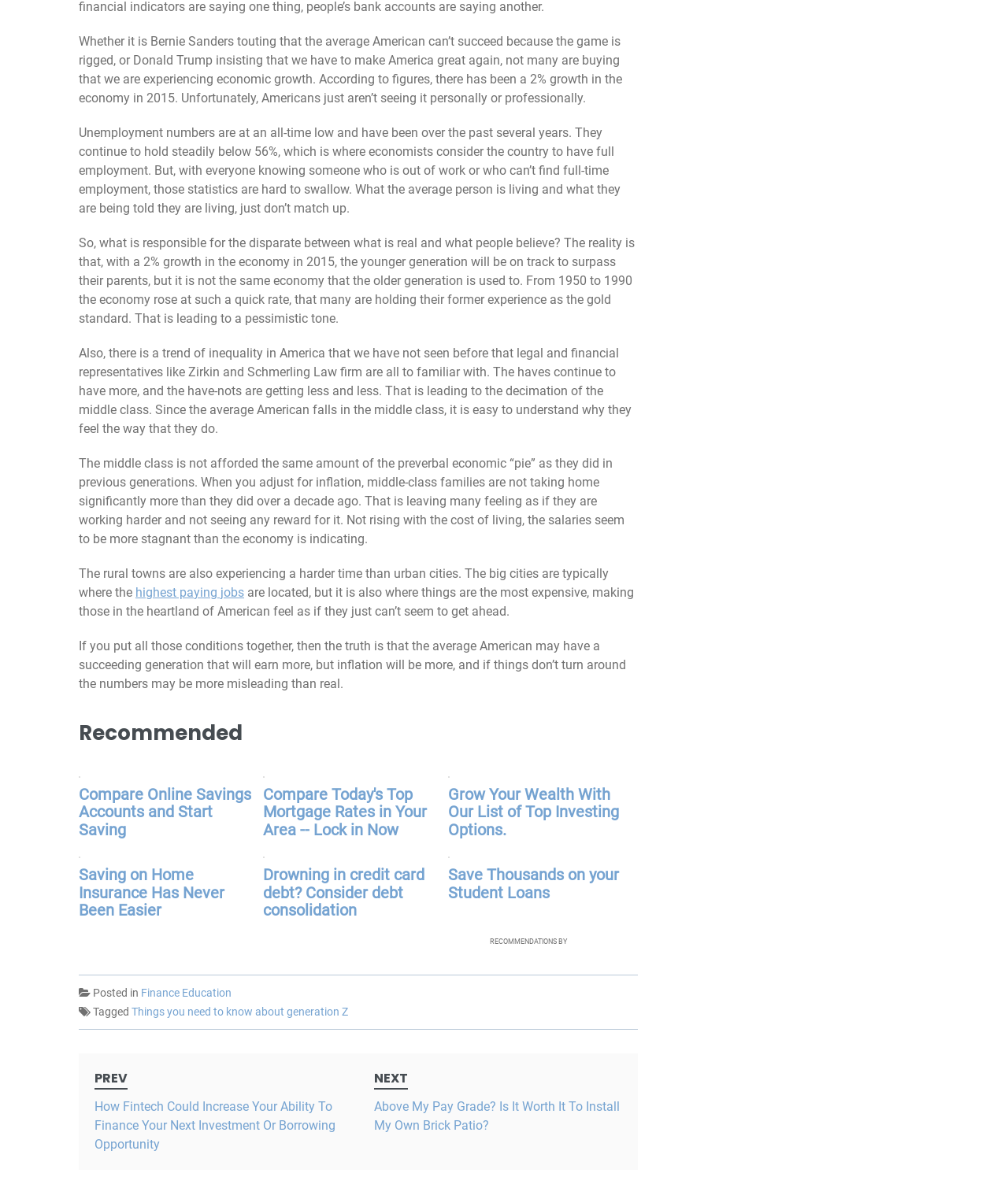What is the main topic of this article?
Using the visual information, reply with a single word or short phrase.

Economic growth